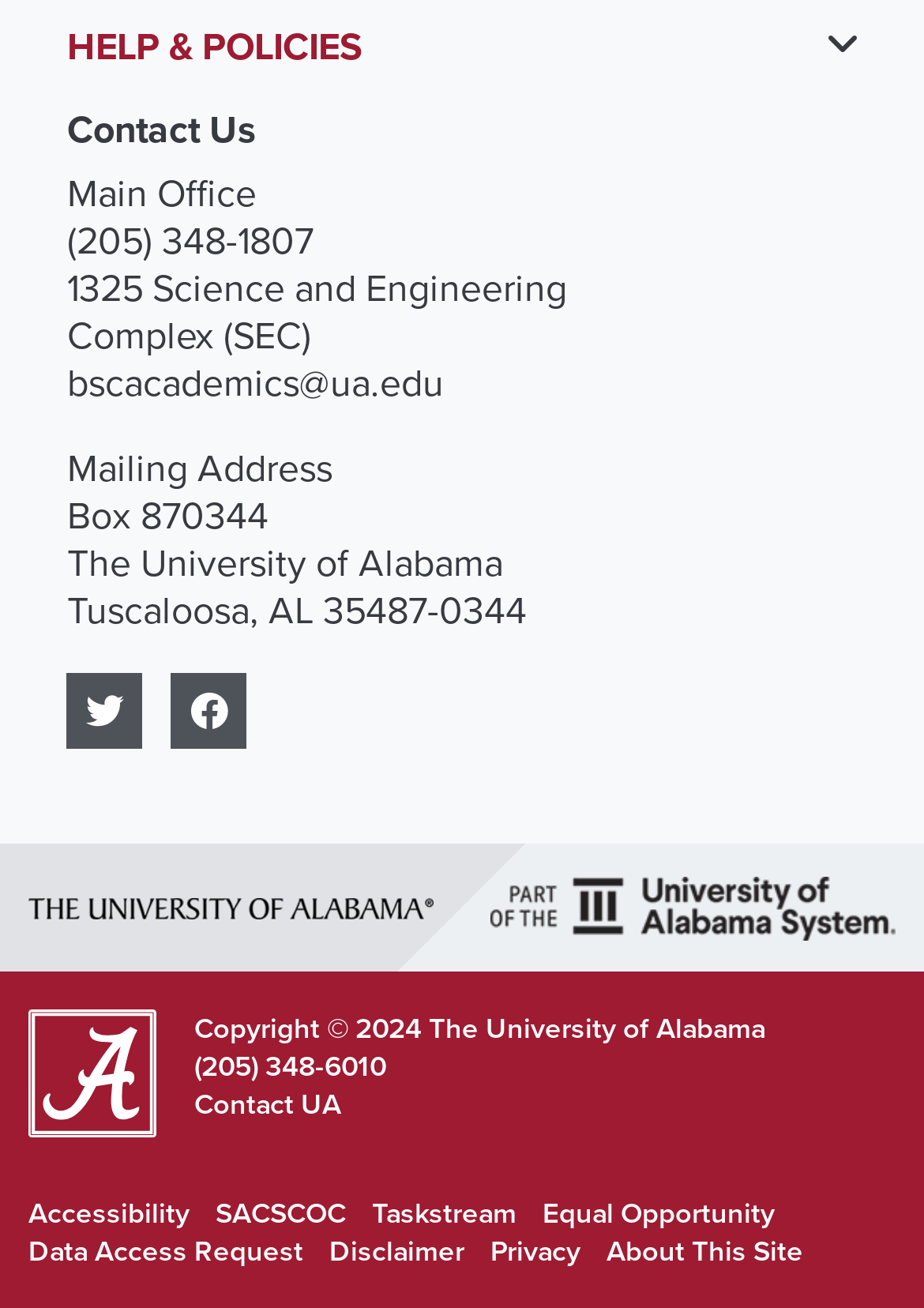Reply to the question with a single word or phrase:
What is the mailing address of the university?

Box 870344, The University of Alabama, Tuscaloosa, AL 35487-0344